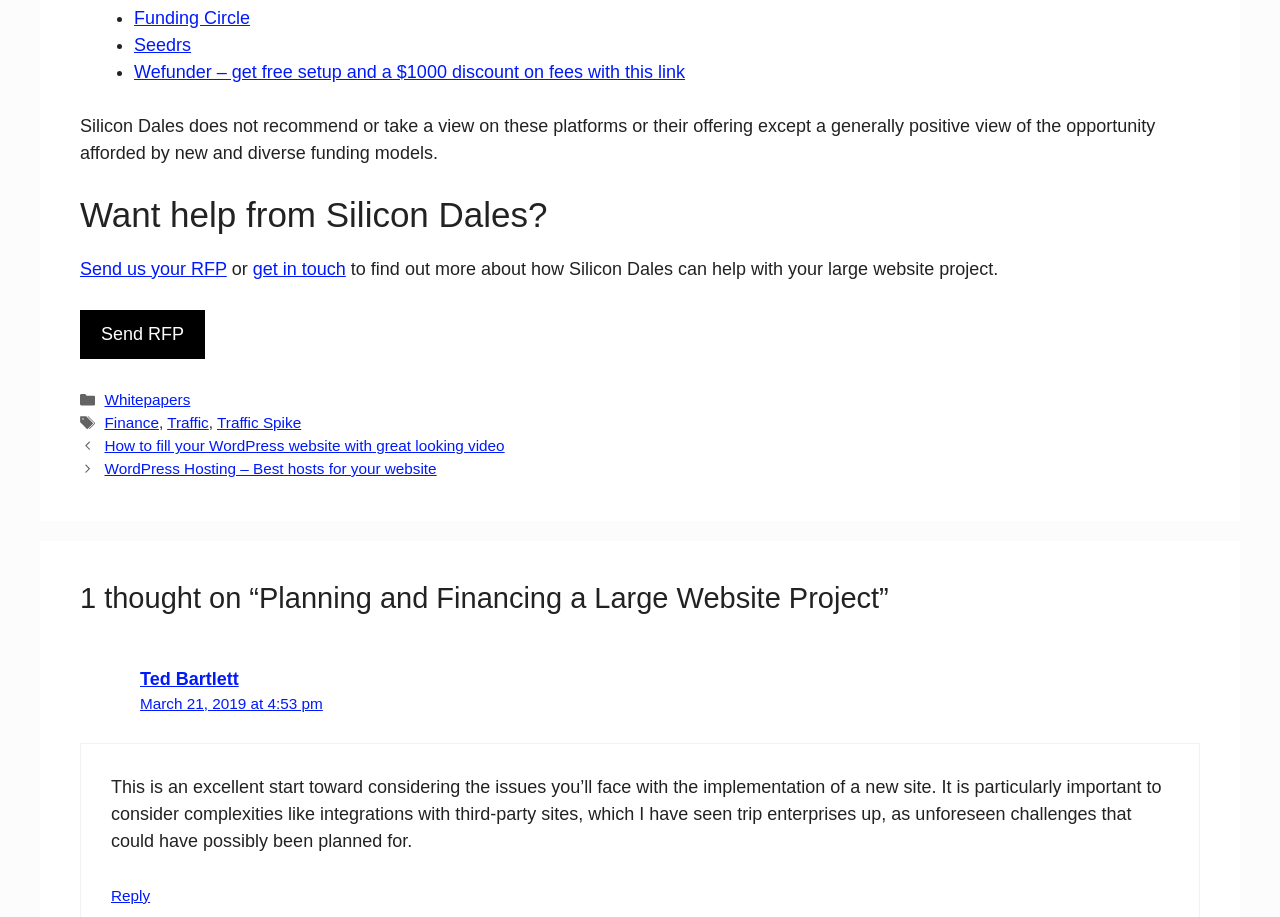Please specify the bounding box coordinates of the clickable region necessary for completing the following instruction: "Click on Funding Circle". The coordinates must consist of four float numbers between 0 and 1, i.e., [left, top, right, bottom].

[0.105, 0.008, 0.195, 0.03]